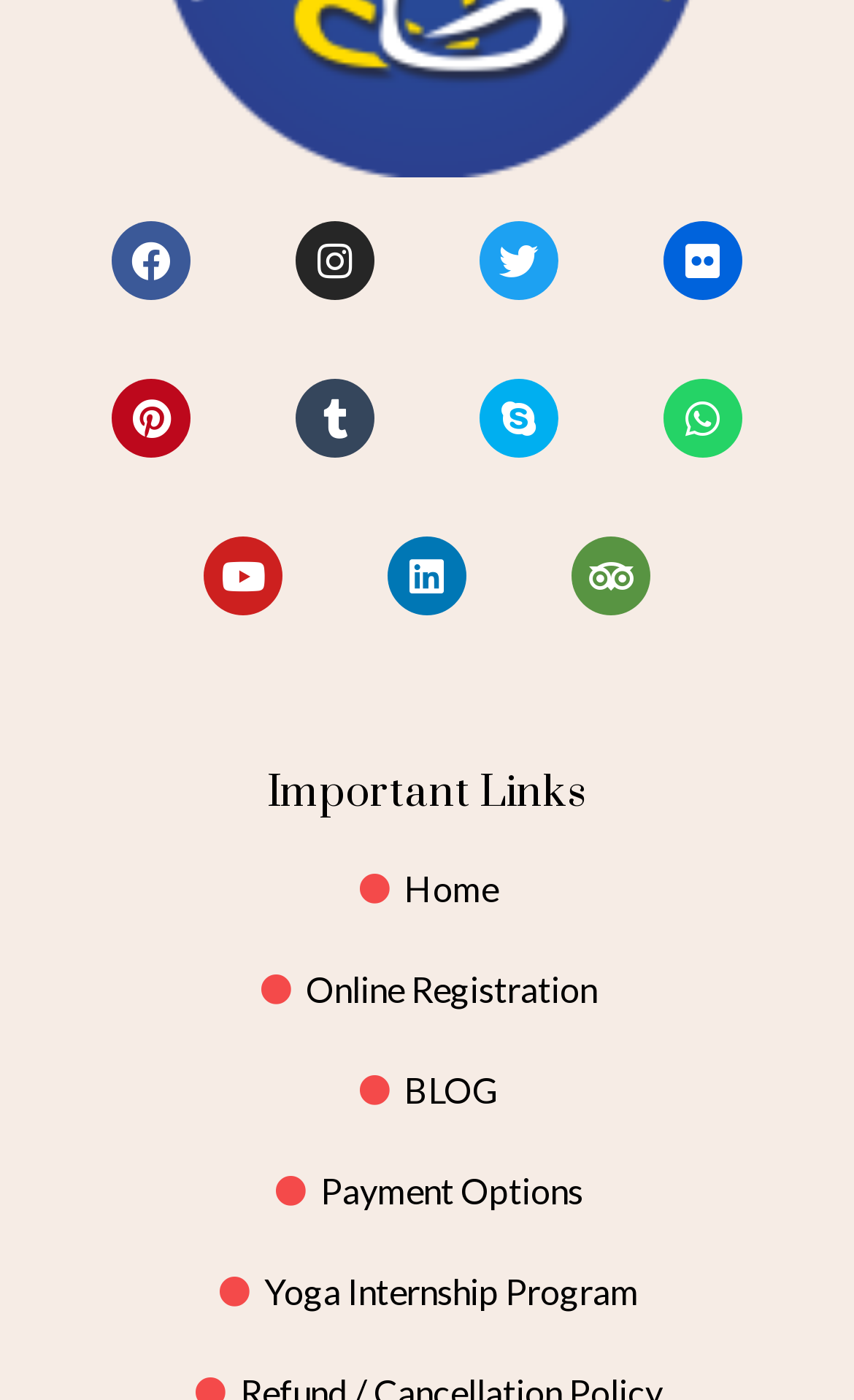Find and provide the bounding box coordinates for the UI element described here: "Payment Options". The coordinates should be given as four float numbers between 0 and 1: [left, top, right, bottom].

[0.051, 0.832, 0.949, 0.87]